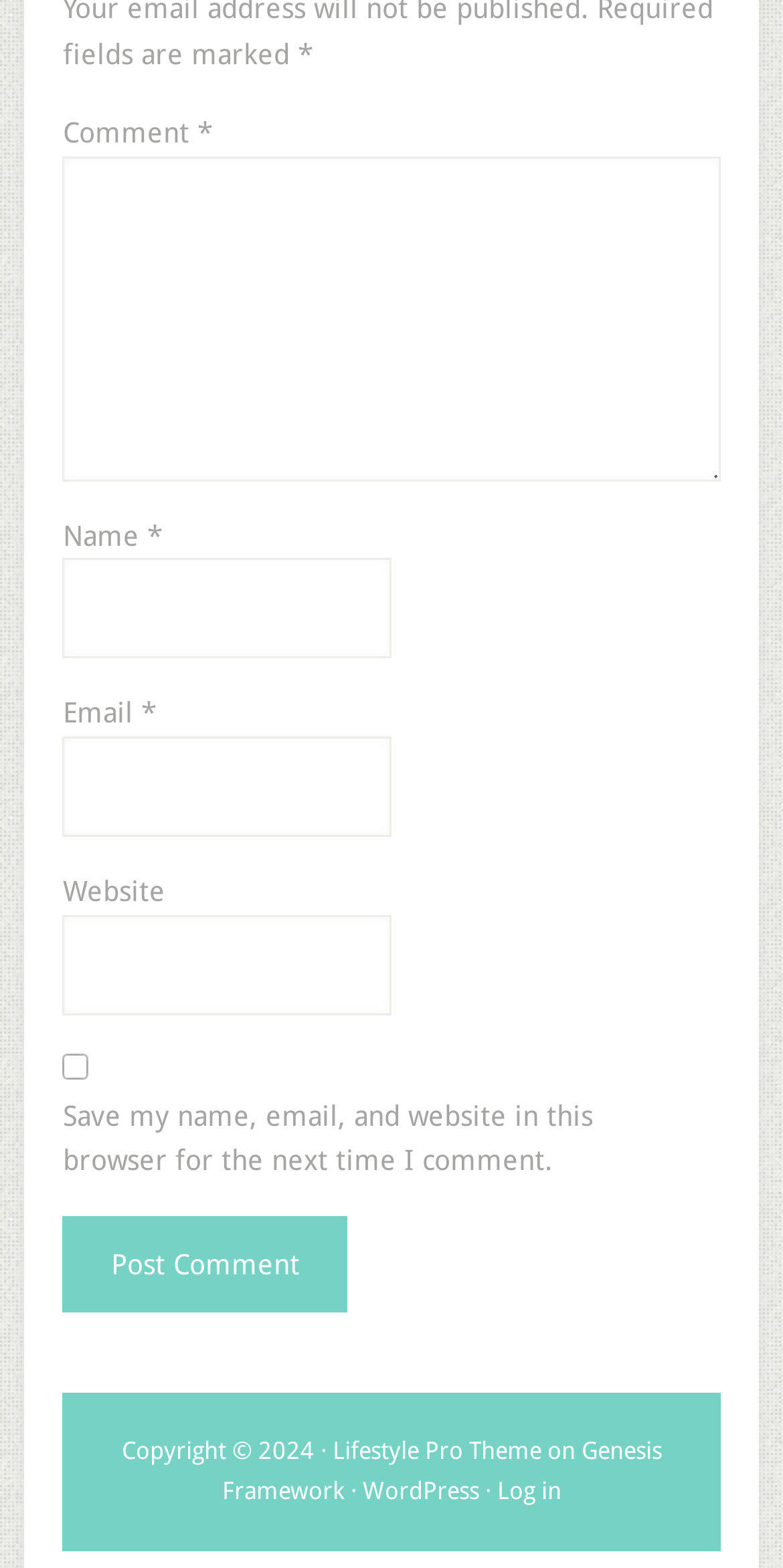Determine the bounding box coordinates of the element's region needed to click to follow the instruction: "View Calendar". Provide these coordinates as four float numbers between 0 and 1, formatted as [left, top, right, bottom].

None